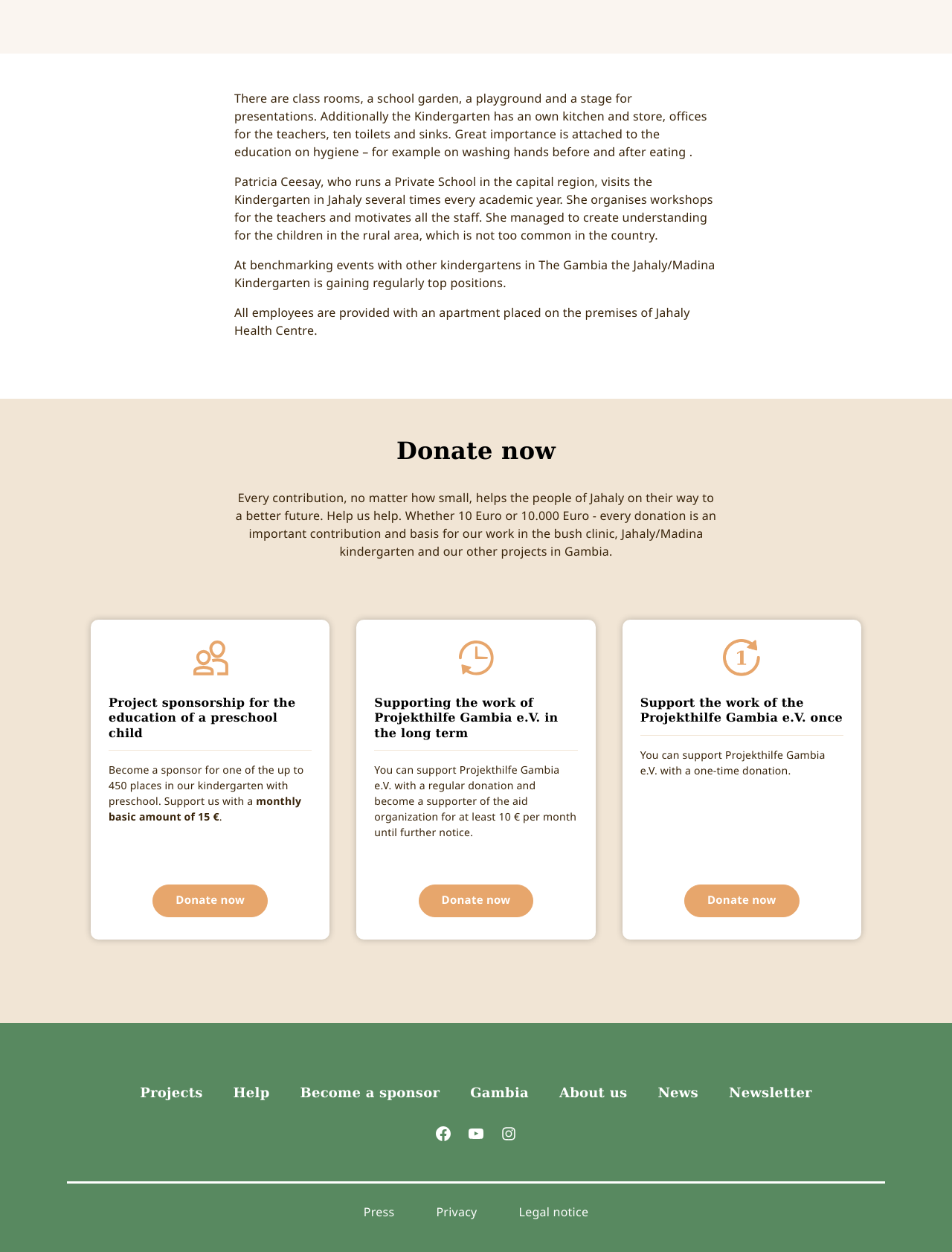Identify the bounding box coordinates of the clickable region to carry out the given instruction: "Click Donate now".

[0.16, 0.706, 0.281, 0.732]